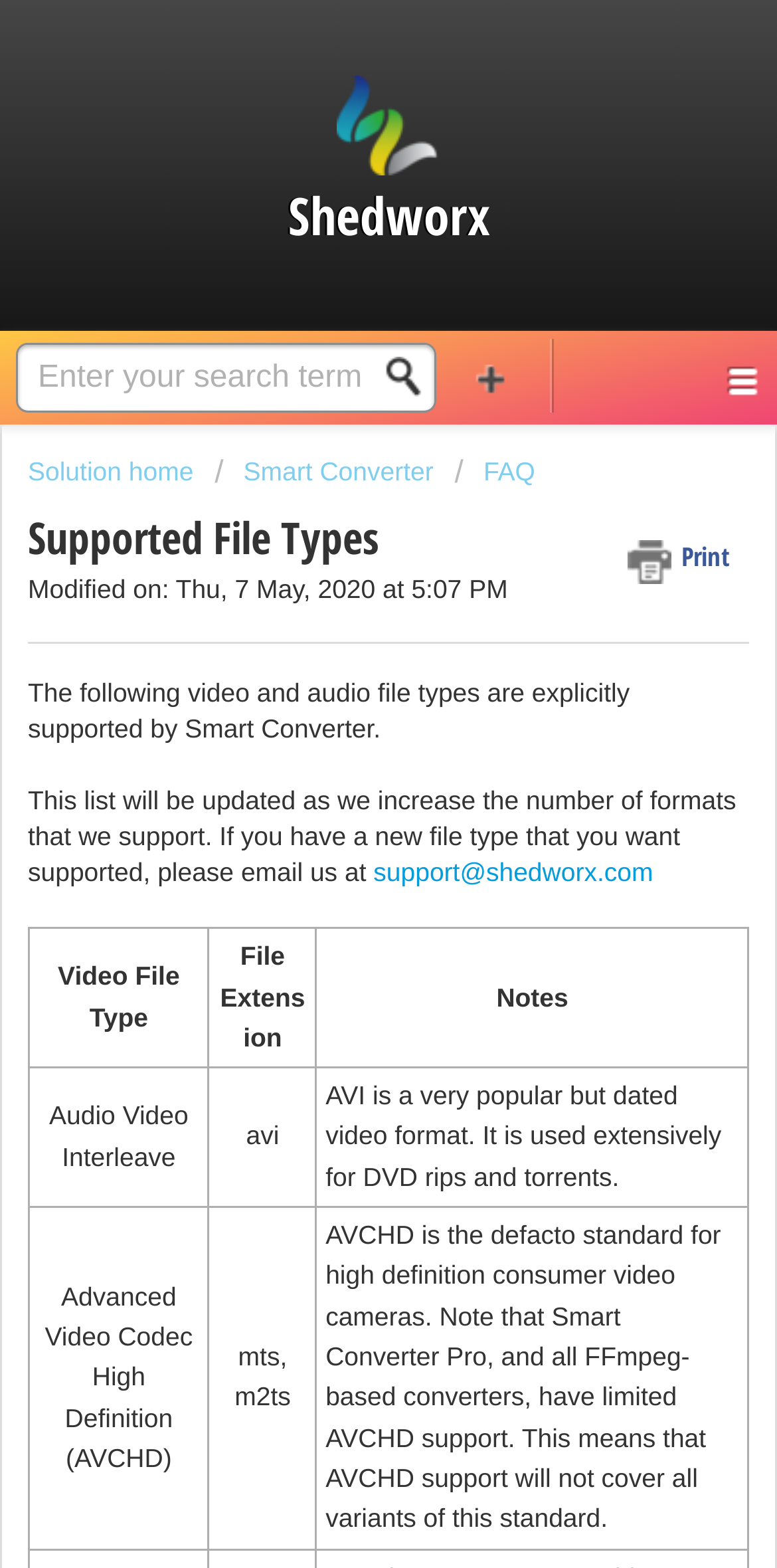Determine the bounding box for the UI element described here: "Smart Converter".

[0.276, 0.292, 0.558, 0.311]